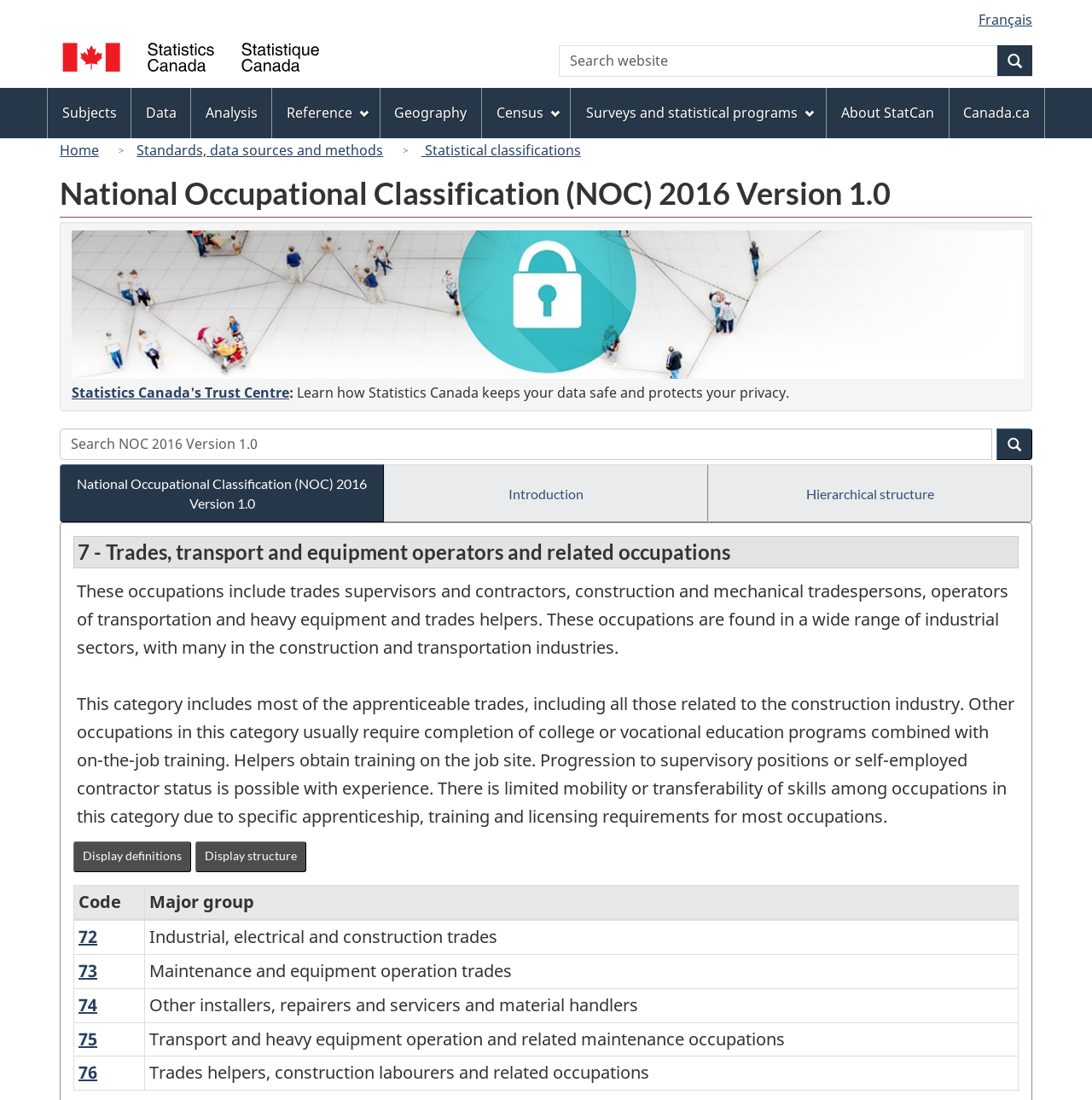Provide the bounding box coordinates of the section that needs to be clicked to accomplish the following instruction: "Display definitions."

[0.067, 0.765, 0.175, 0.793]